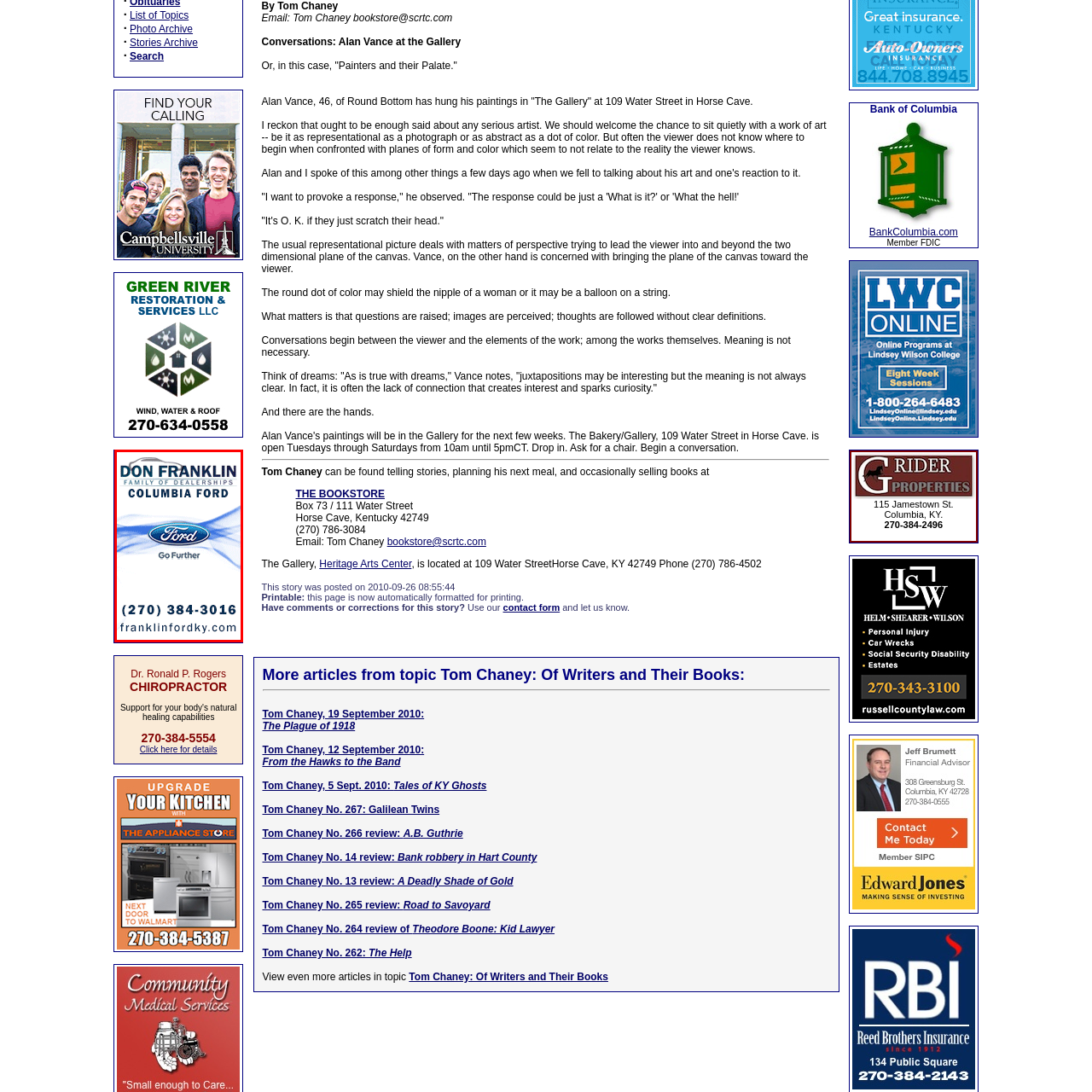View the image inside the red-bordered box and answer the given question using a single word or phrase:
What is the phone number provided?

(270) 384-3016